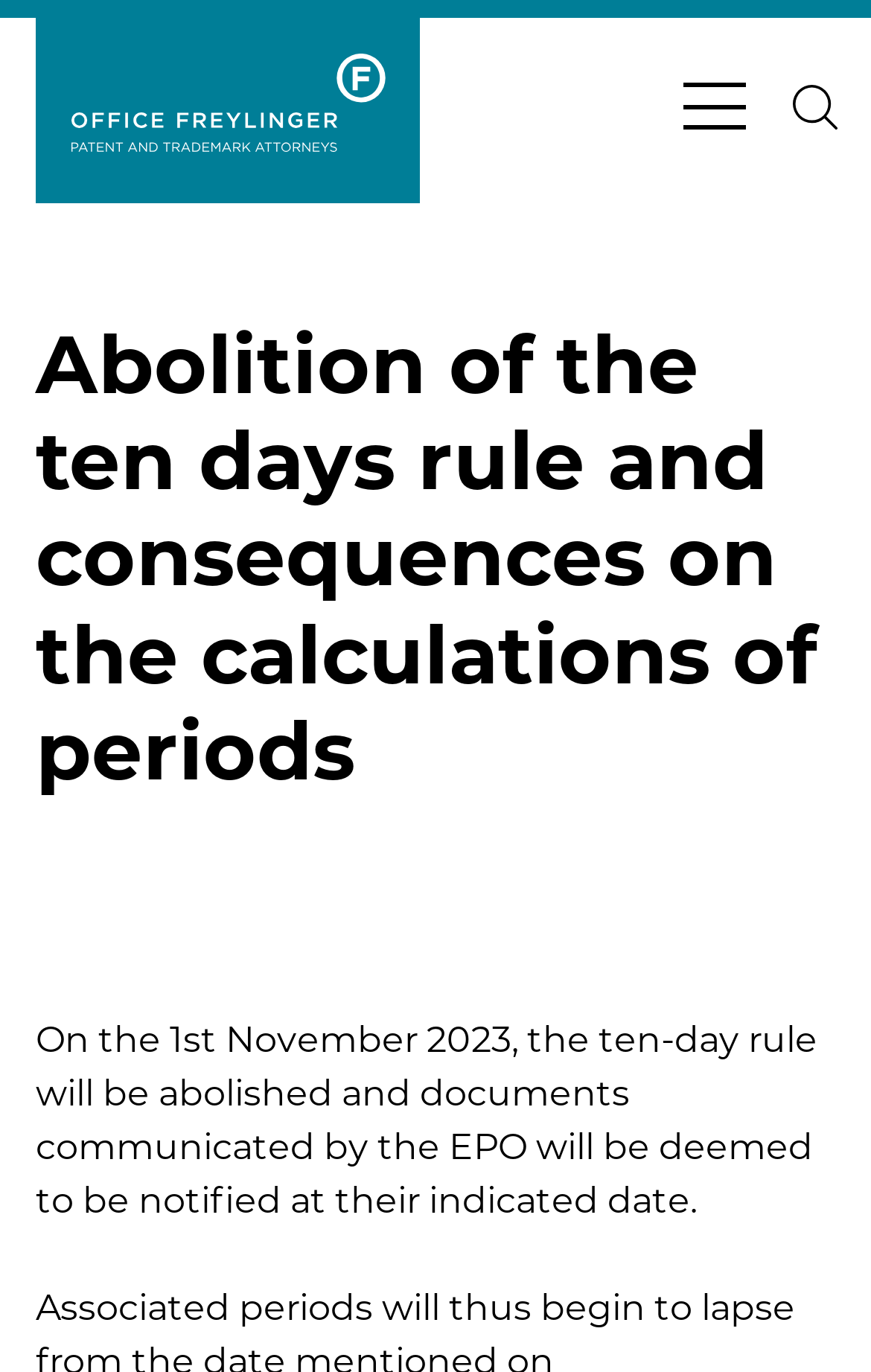What is the topic of the webpage?
Answer the question using a single word or phrase, according to the image.

Abolition of the ten days rule